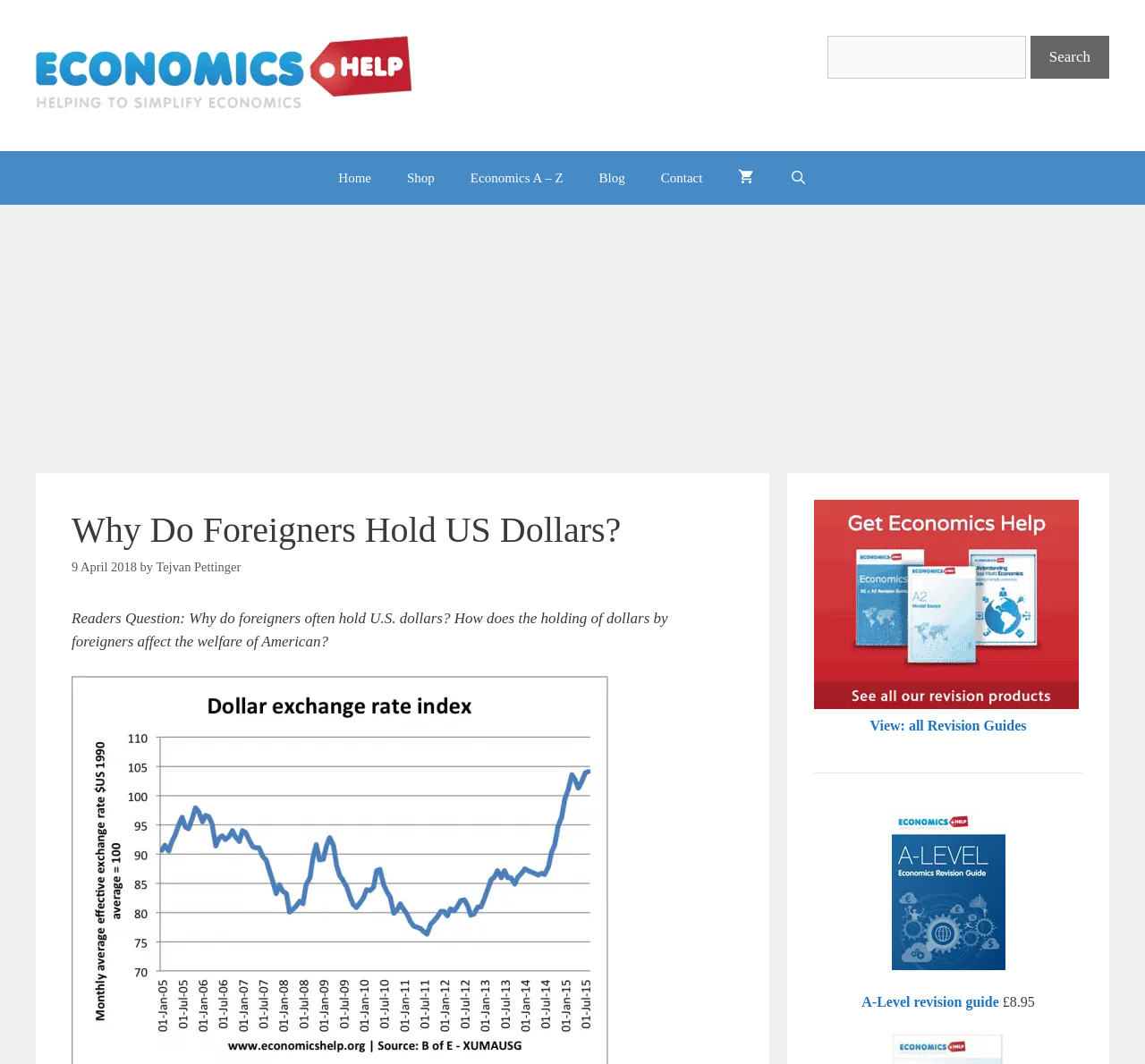Locate the bounding box of the UI element with the following description: "Tejvan Pettinger".

[0.136, 0.526, 0.21, 0.539]